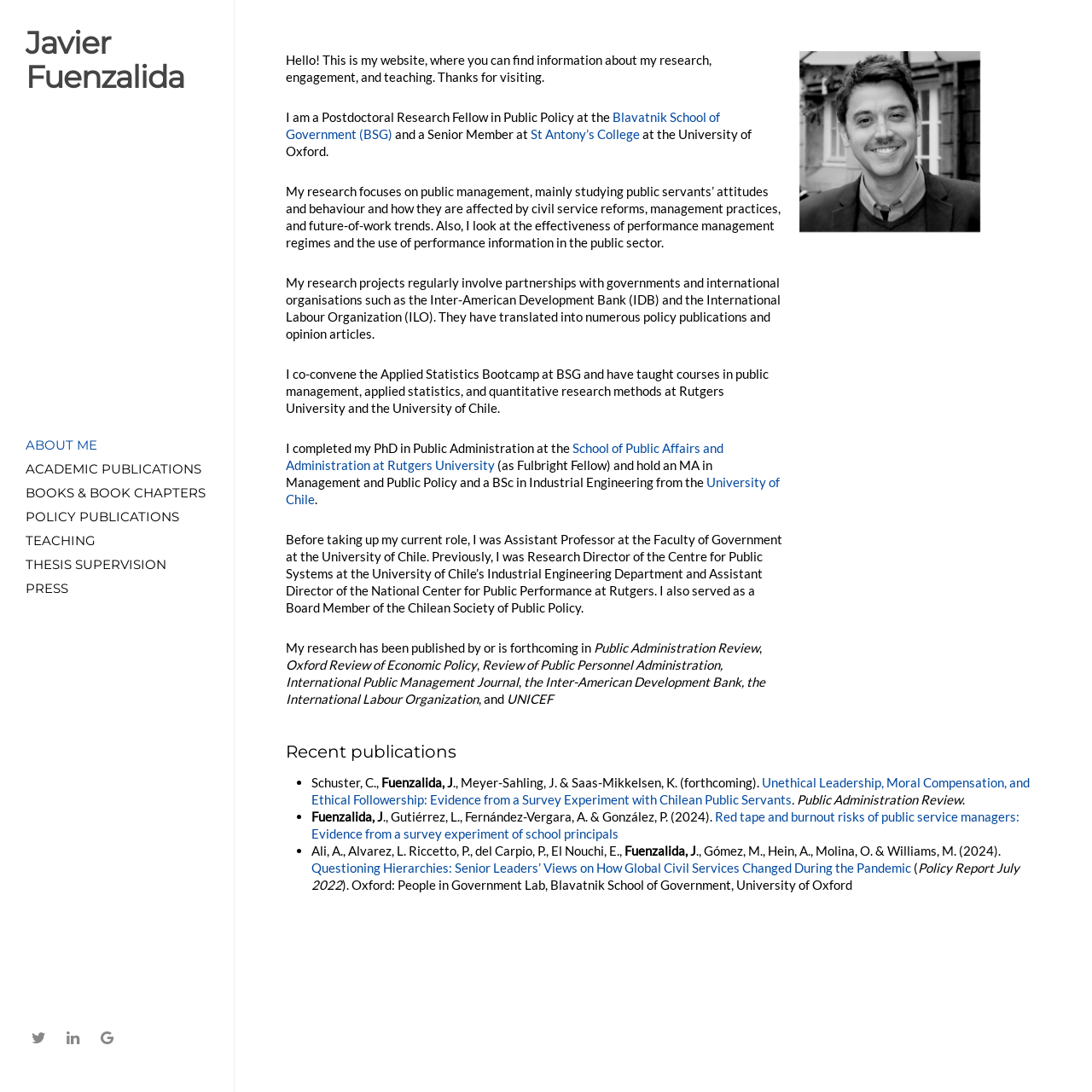Using the description "Blavatnik School of Government (BSG)", predict the bounding box of the relevant HTML element.

[0.262, 0.1, 0.66, 0.13]